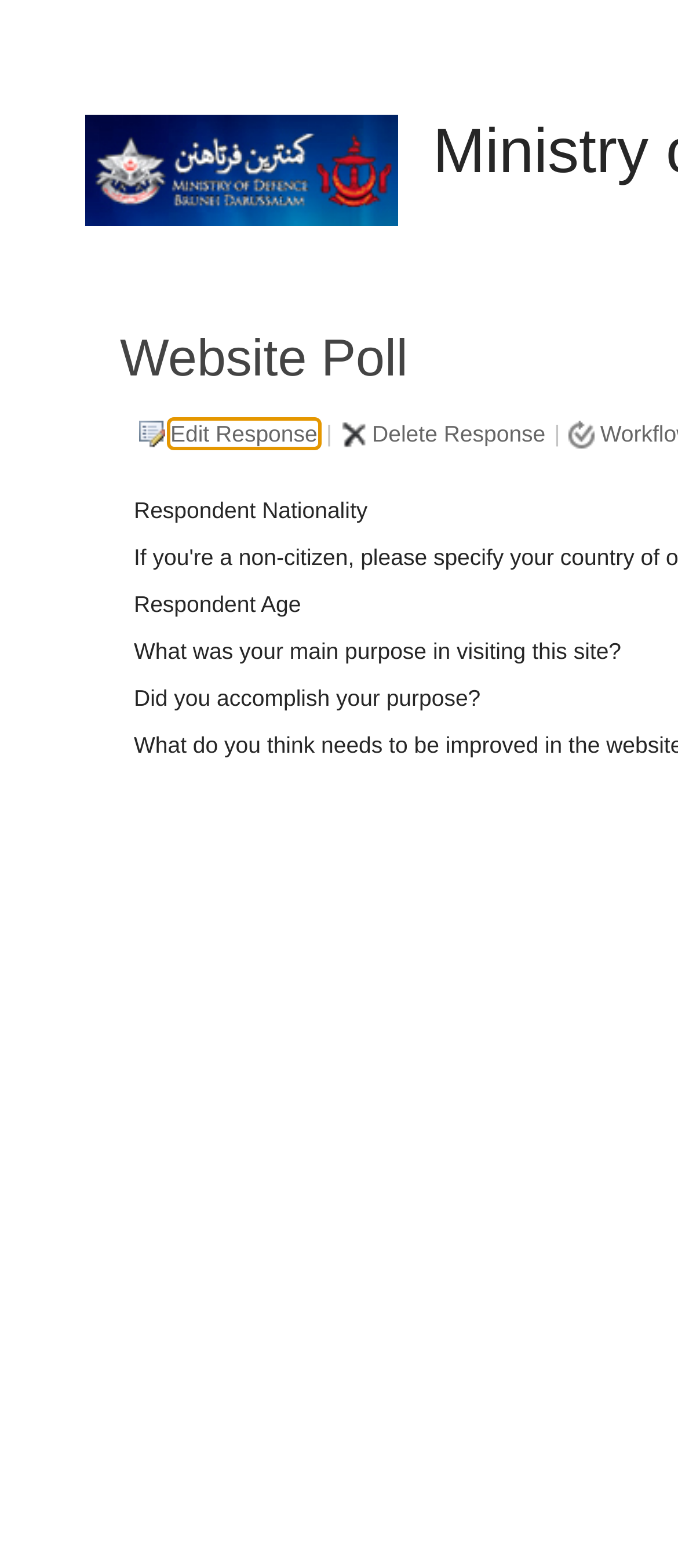Provide a brief response to the question below using a single word or phrase: 
What is the last option in the table?

Workflows